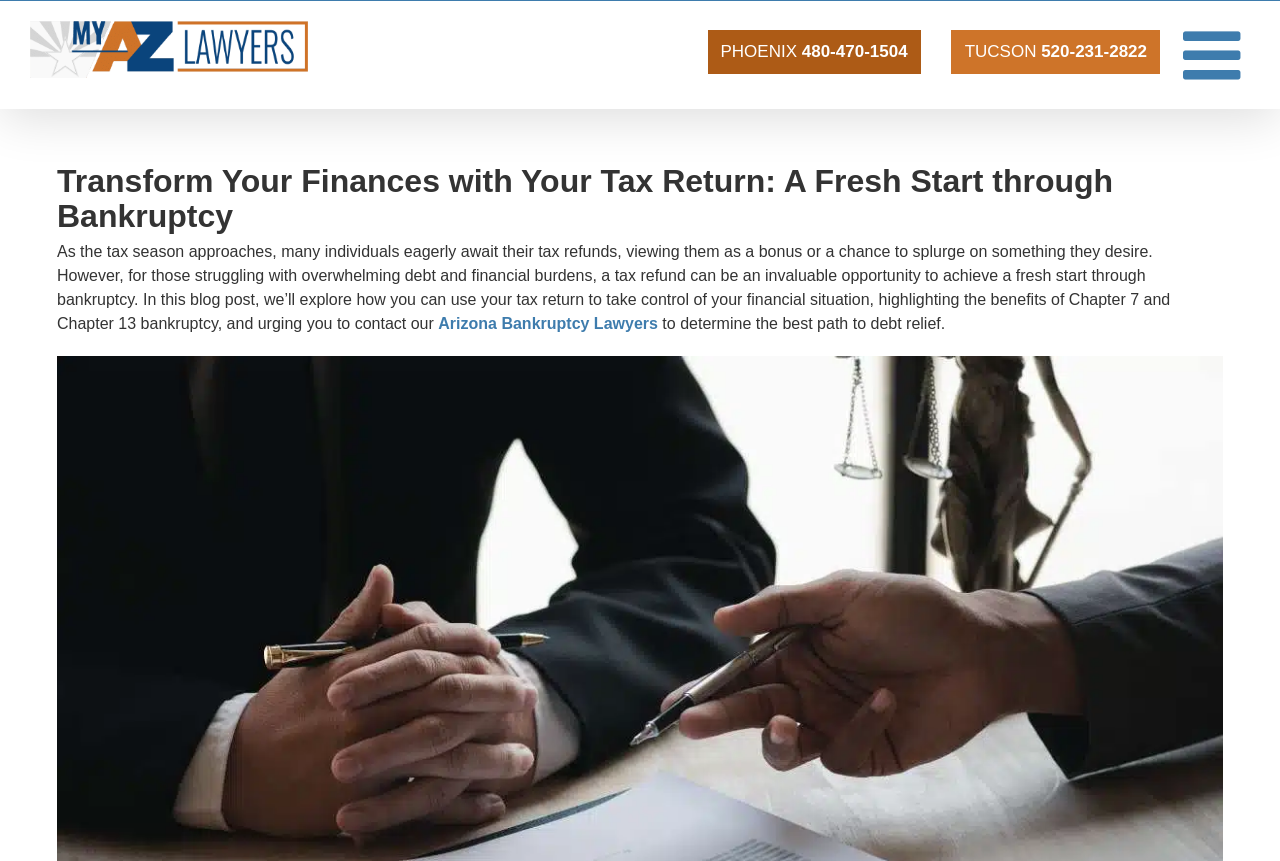Determine the bounding box for the described UI element: "TUCSON 520-231-2822".

[0.743, 0.035, 0.906, 0.086]